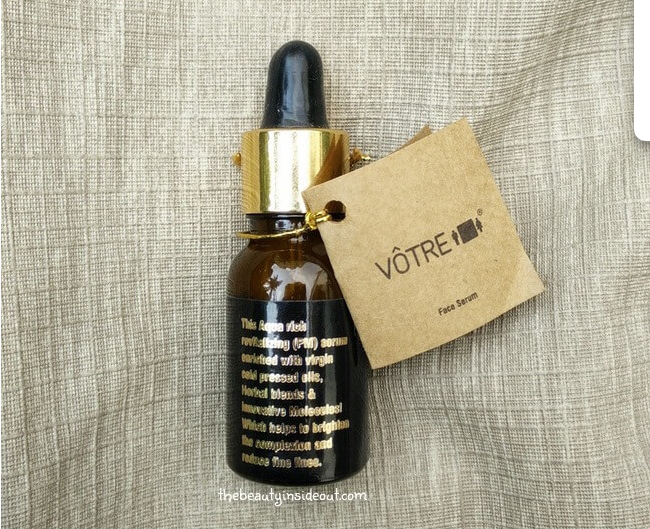From the details in the image, provide a thorough response to the question: What is the color of the glass bottle?

The caption explicitly states that the bottle is 'elegantly designed in a dark amber glass', which indicates the color of the glass bottle.